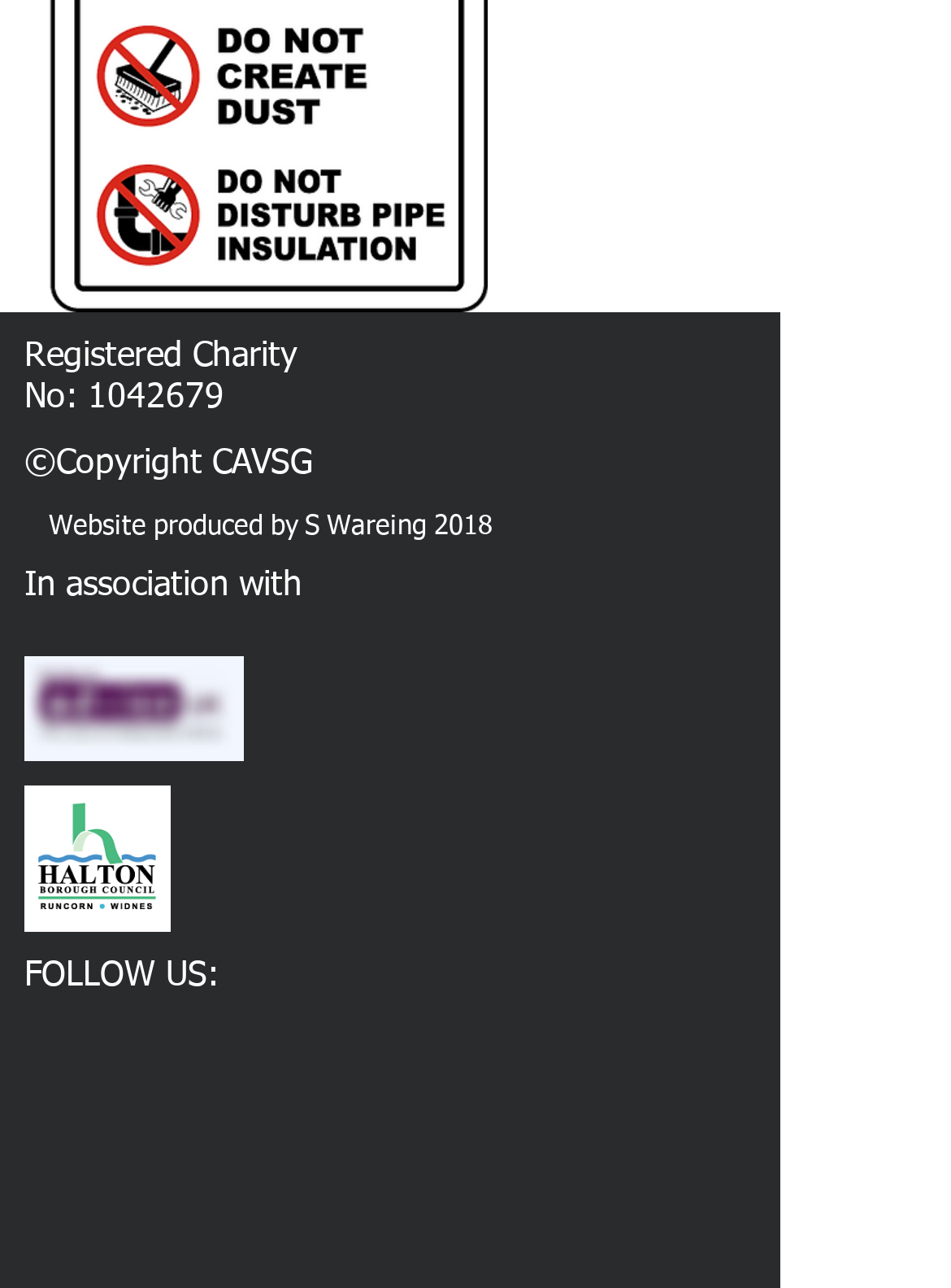Observe the image and answer the following question in detail: What is the copyright holder of the website?

The copyright holder's name can be found at the bottom of the webpage, which is 'Copyright CAVSG'.